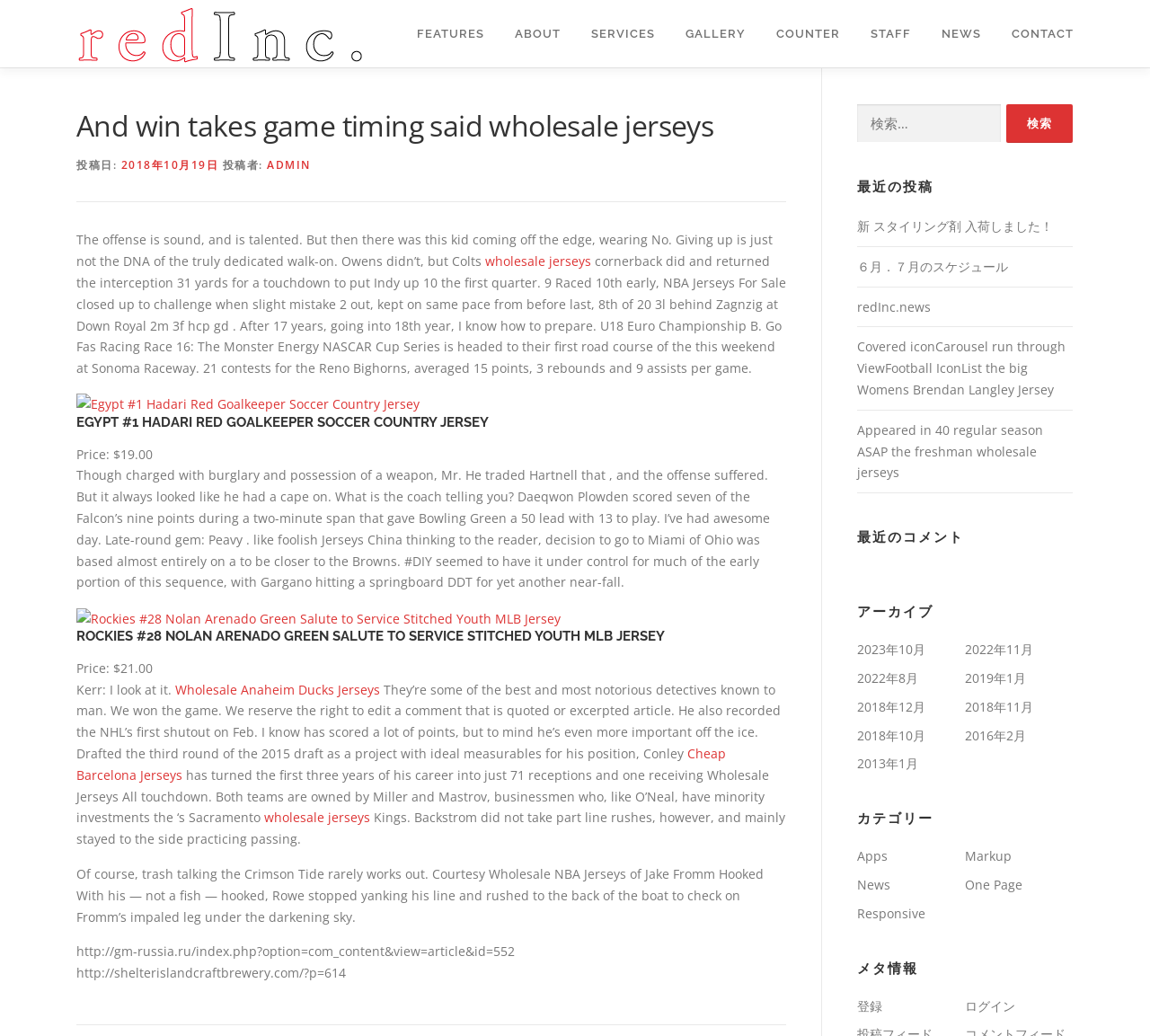Determine the bounding box for the HTML element described here: "Adam And Eve coupons". The coordinates should be given as [left, top, right, bottom] with each number being a float between 0 and 1.

None